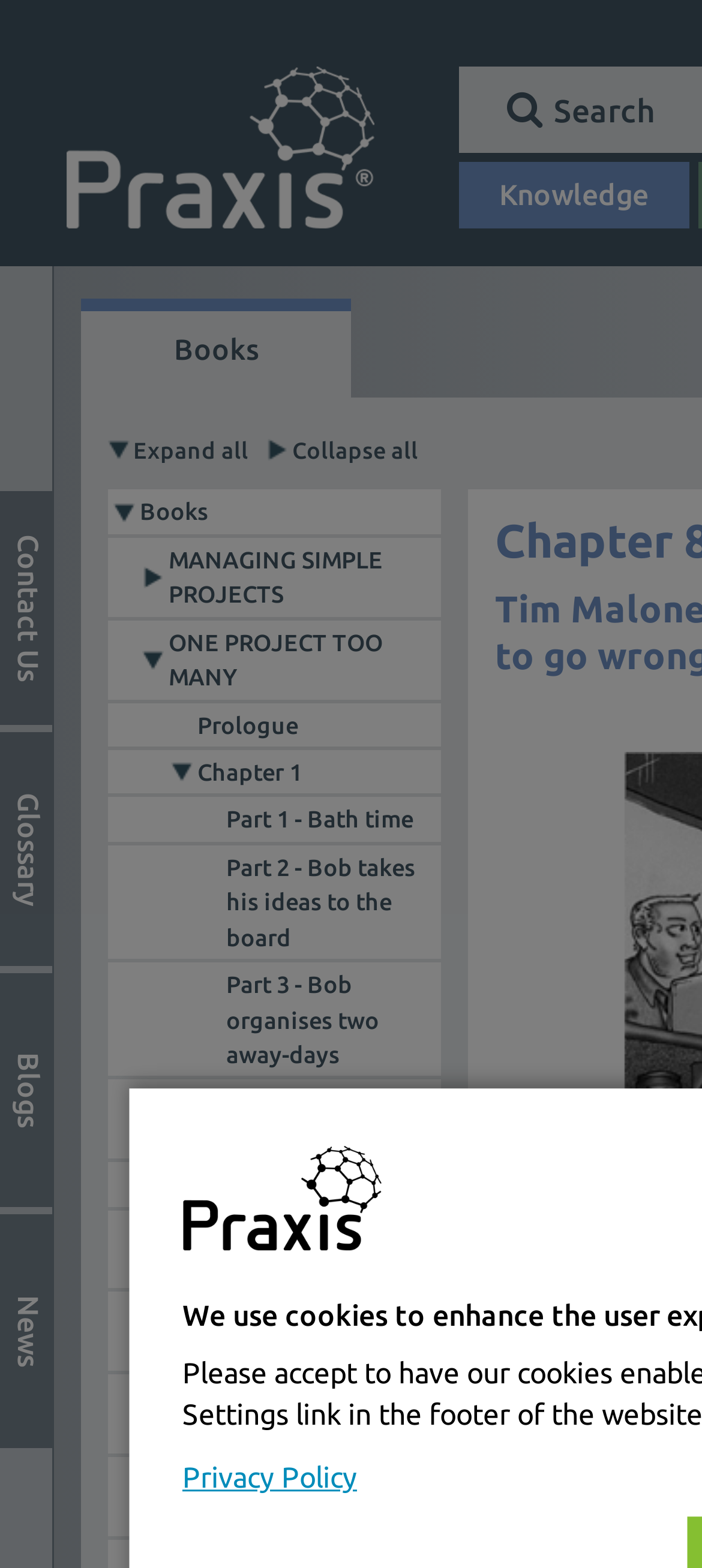Indicate the bounding box coordinates of the element that must be clicked to execute the instruction: "Search for something". The coordinates should be given as four float numbers between 0 and 1, i.e., [left, top, right, bottom].

[0.789, 0.059, 0.932, 0.081]